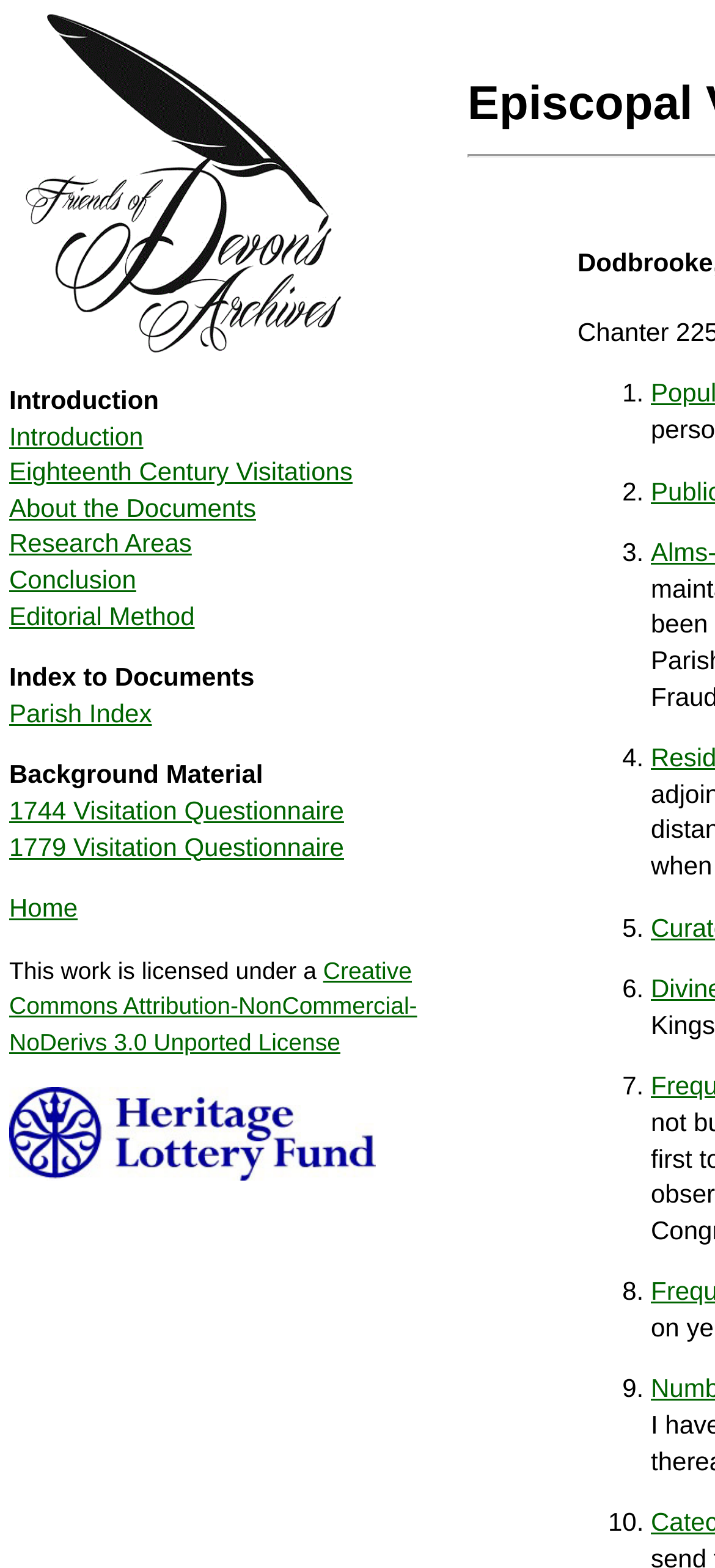How many list markers are there on the right side of the webpage?
Based on the image, answer the question in a detailed manner.

On the right side of the webpage, there is a list with markers. By counting the list markers, I found that there are 10 list markers, ranging from '1.' to '10.'.